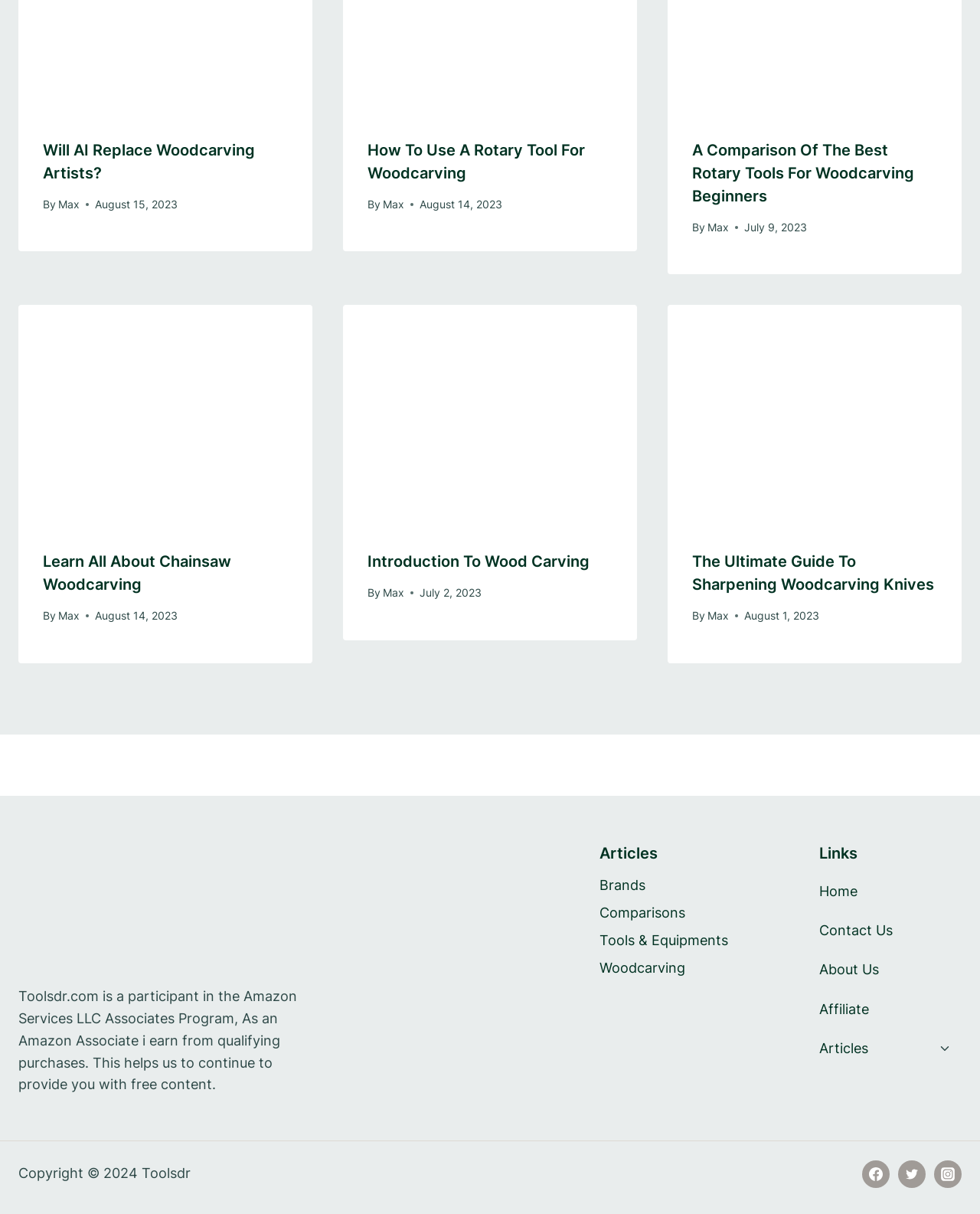Given the description of a UI element: "Max", identify the bounding box coordinates of the matching element in the webpage screenshot.

[0.722, 0.182, 0.744, 0.192]